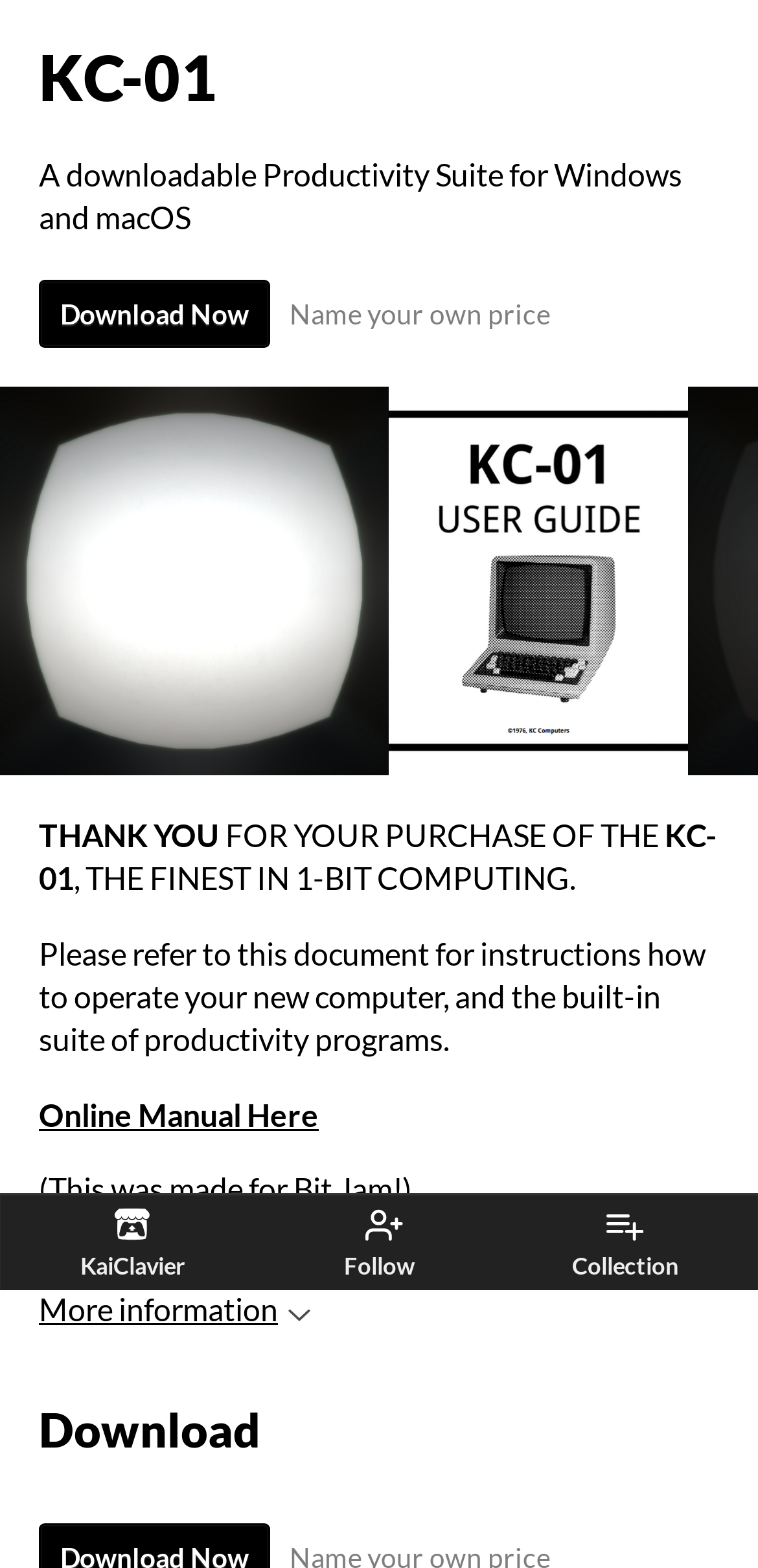Please use the details from the image to answer the following question comprehensively:
What is the pricing model of the productivity suite?

The answer can be found in the StaticText element 'Name your own price' with bounding box coordinates [0.382, 0.189, 0.726, 0.21]. This text explicitly mentions the pricing model of the productivity suite, which allows users to name their own price.